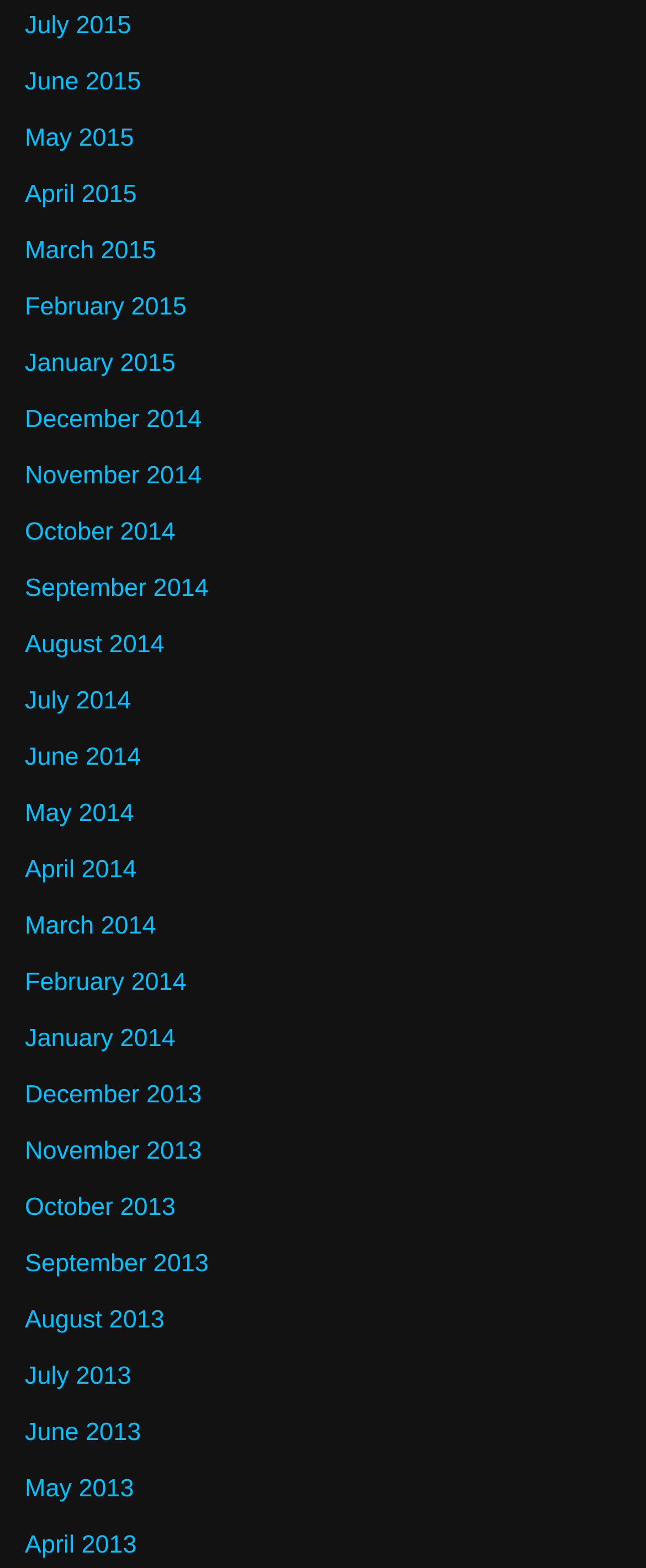Bounding box coordinates are specified in the format (top-left x, top-left y, bottom-right x, bottom-right y). All values are floating point numbers bounded between 0 and 1. Please provide the bounding box coordinate of the region this sentence describes: May 2013

[0.038, 0.94, 0.207, 0.958]